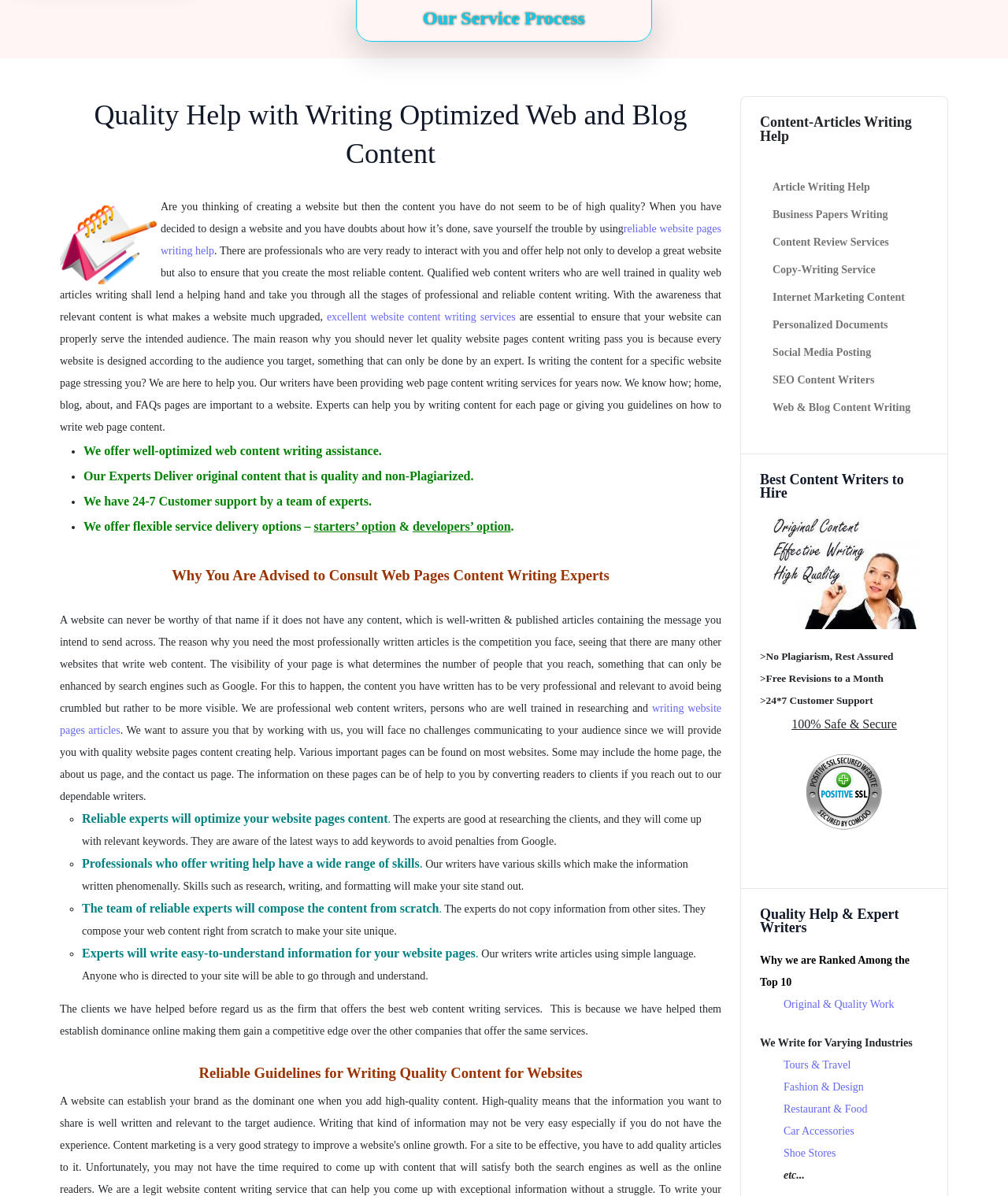What kind of support does the website offer to its clients?
Using the image, elaborate on the answer with as much detail as possible.

According to the webpage, the website offers 24/7 customer support to its clients, which means that clients can get assistance and support at any time. This suggests that the website is committed to providing a high level of customer service and support to its clients.